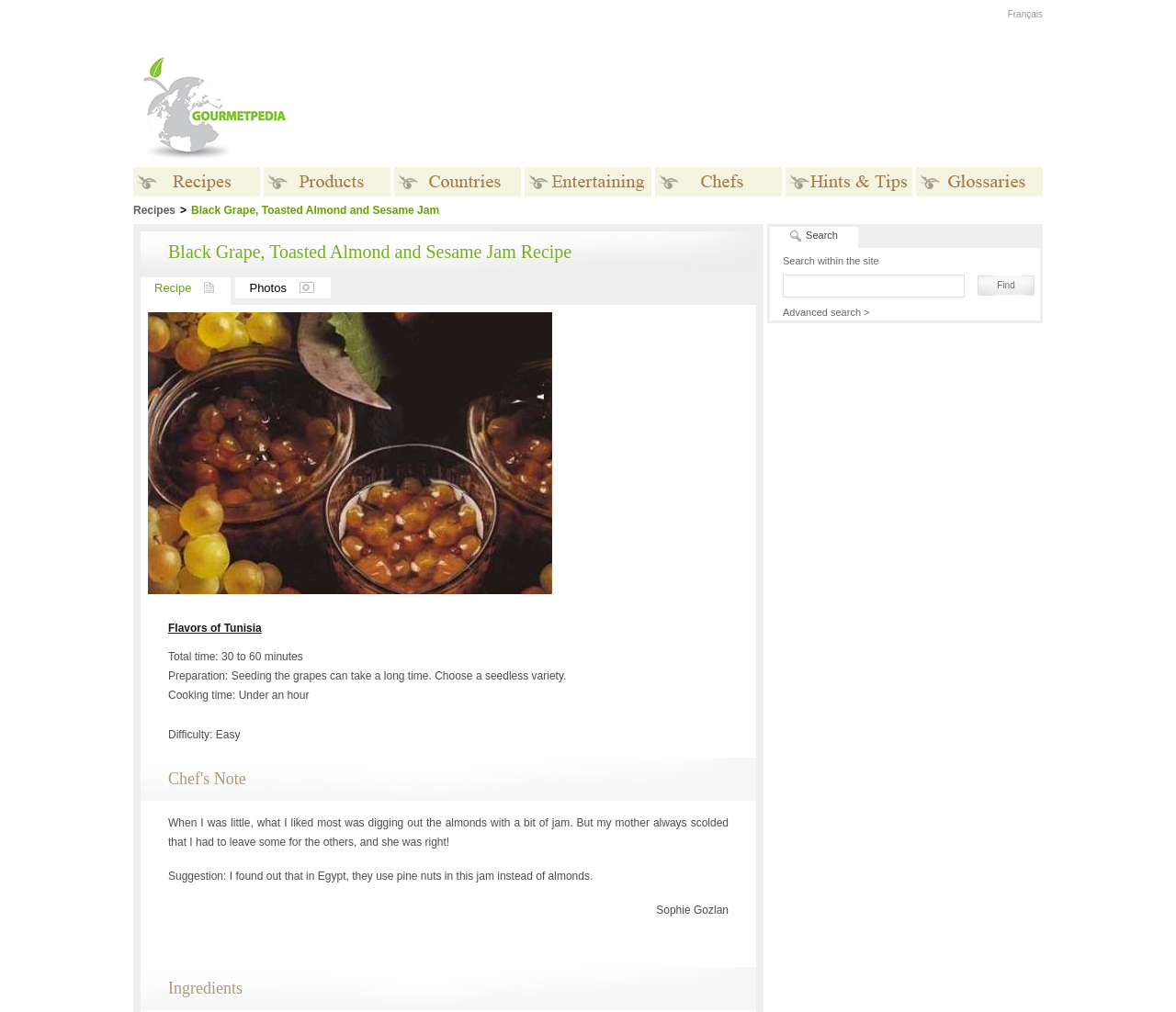What is the difficulty level of the recipe?
Use the information from the image to give a detailed answer to the question.

The difficulty level of the recipe can be found in the StaticText element with ID 496, which says 'Difficulty: Easy'. This information is provided to give an idea of how challenging the recipe is to prepare.